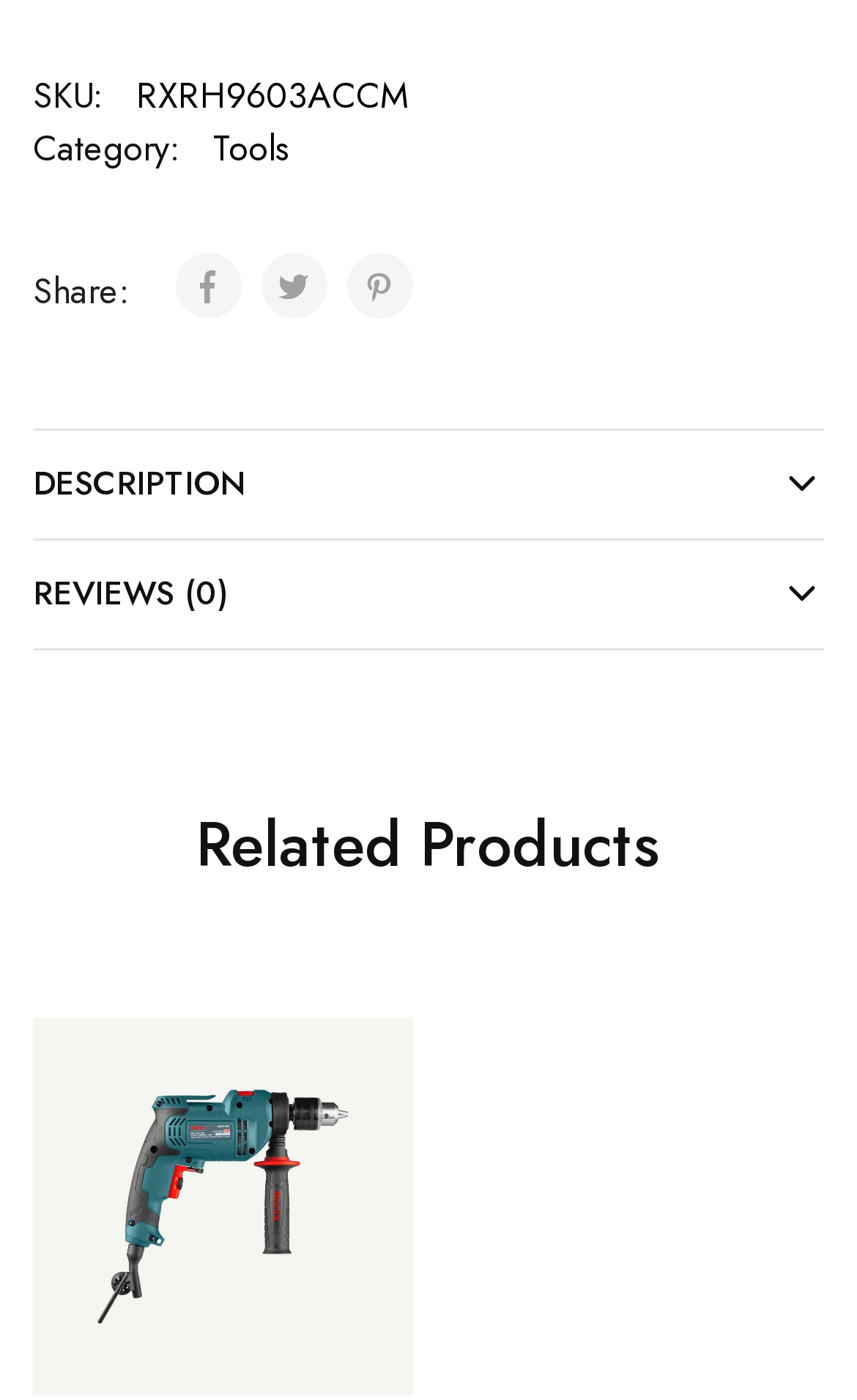Please locate the clickable area by providing the bounding box coordinates to follow this instruction: "Explore related products".

[0.038, 0.574, 0.962, 0.632]